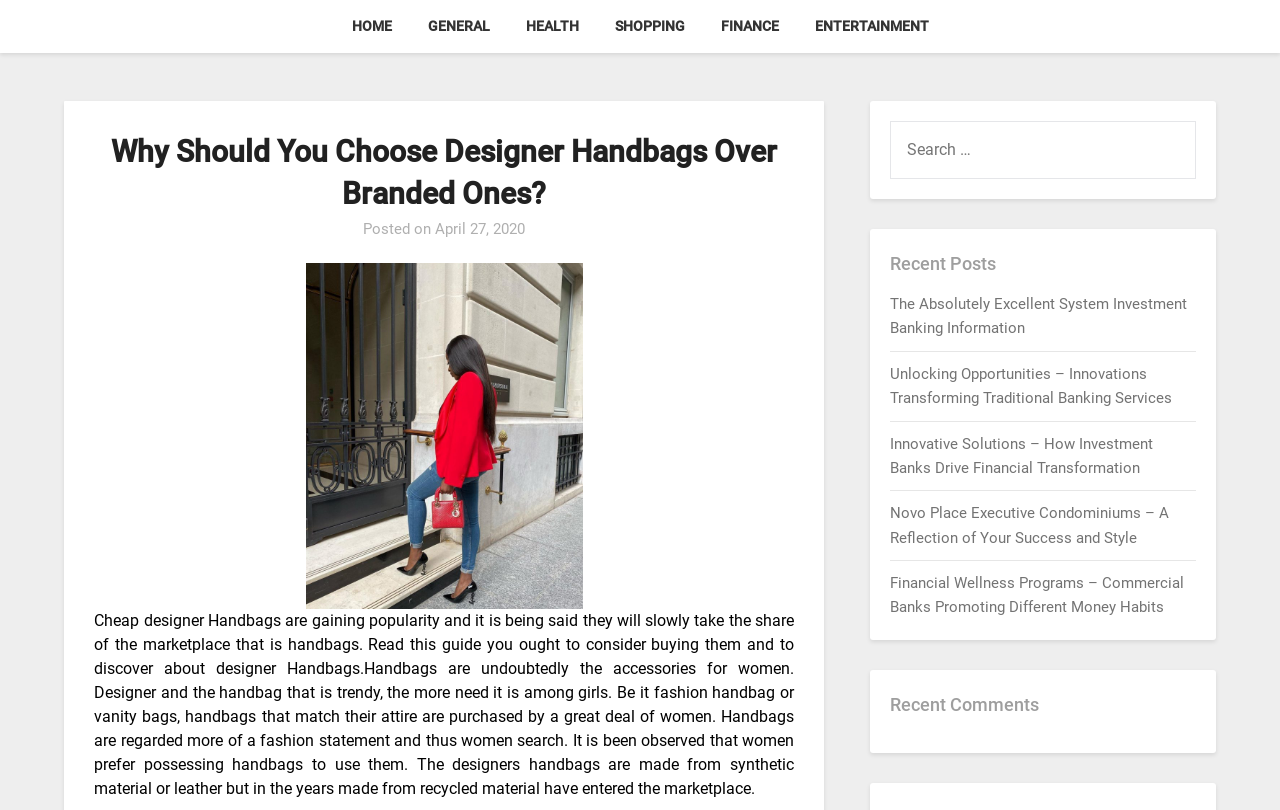Identify the coordinates of the bounding box for the element described below: "April 27, 2020May 15, 2020". Return the coordinates as four float numbers between 0 and 1: [left, top, right, bottom].

[0.34, 0.272, 0.41, 0.294]